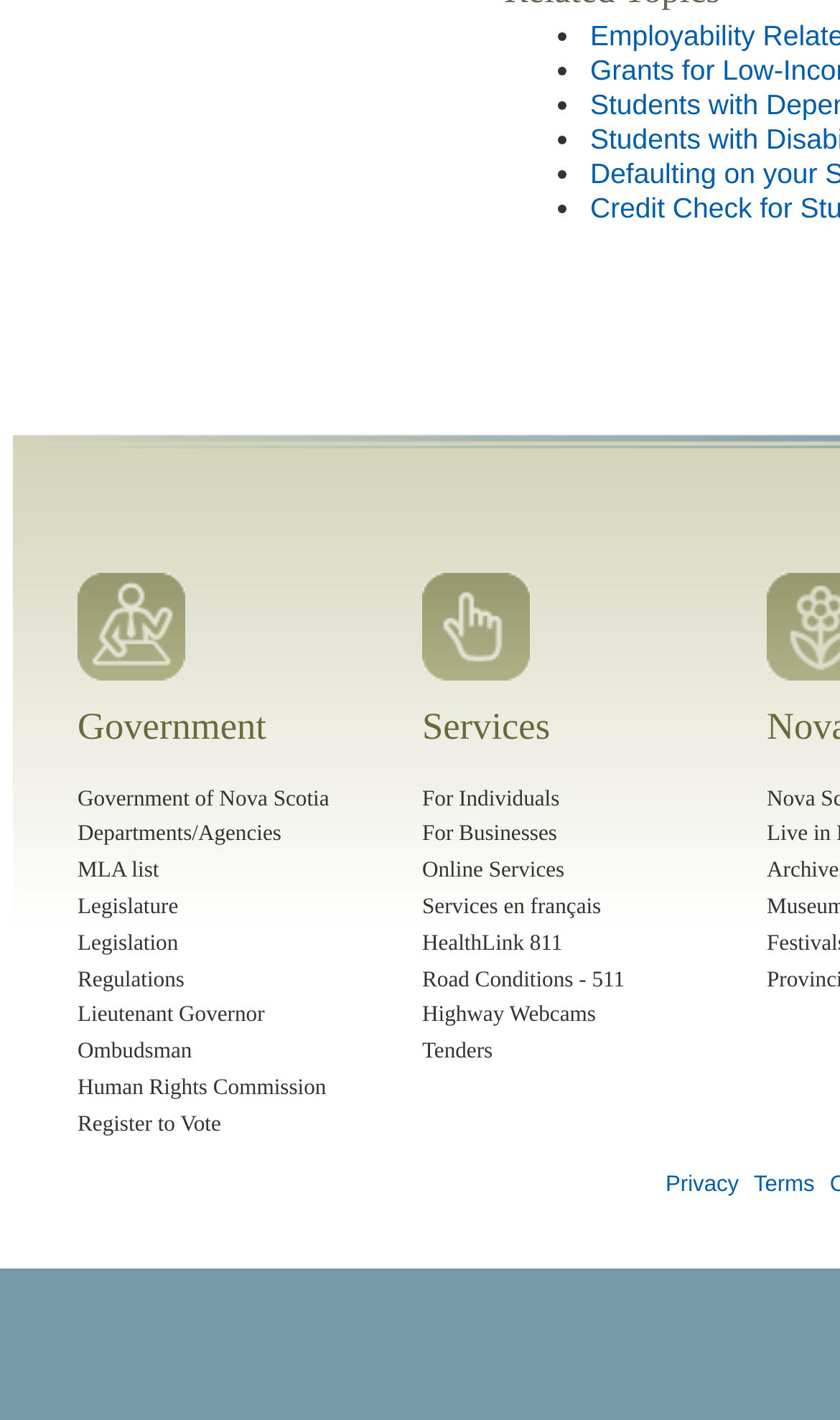Please specify the bounding box coordinates of the region to click in order to perform the following instruction: "View Privacy".

[0.792, 0.827, 0.88, 0.843]